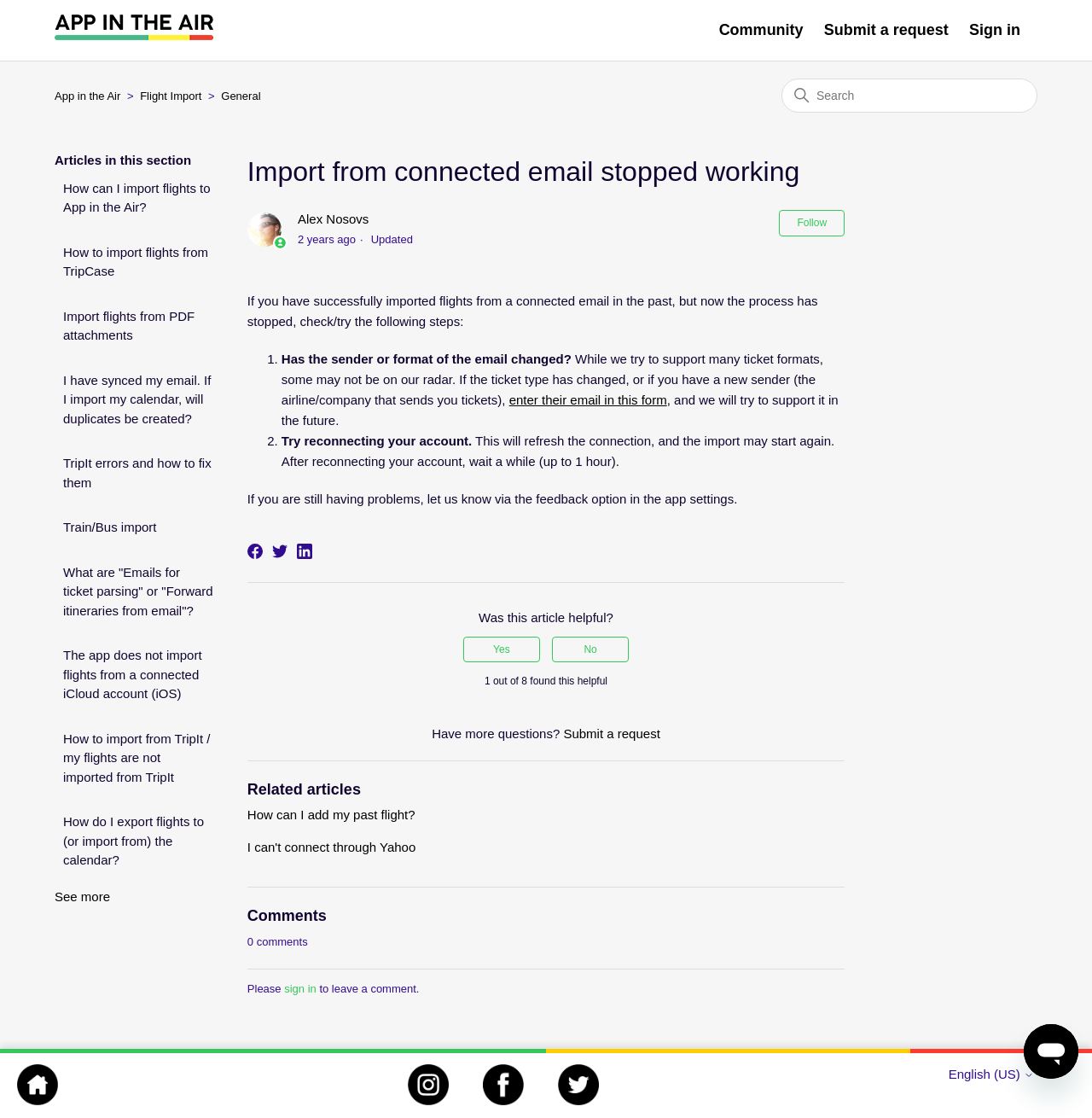What is the suggested action if the user is still having problems with flight import?
Please provide a single word or phrase as your answer based on the screenshot.

Let us know via the feedback option